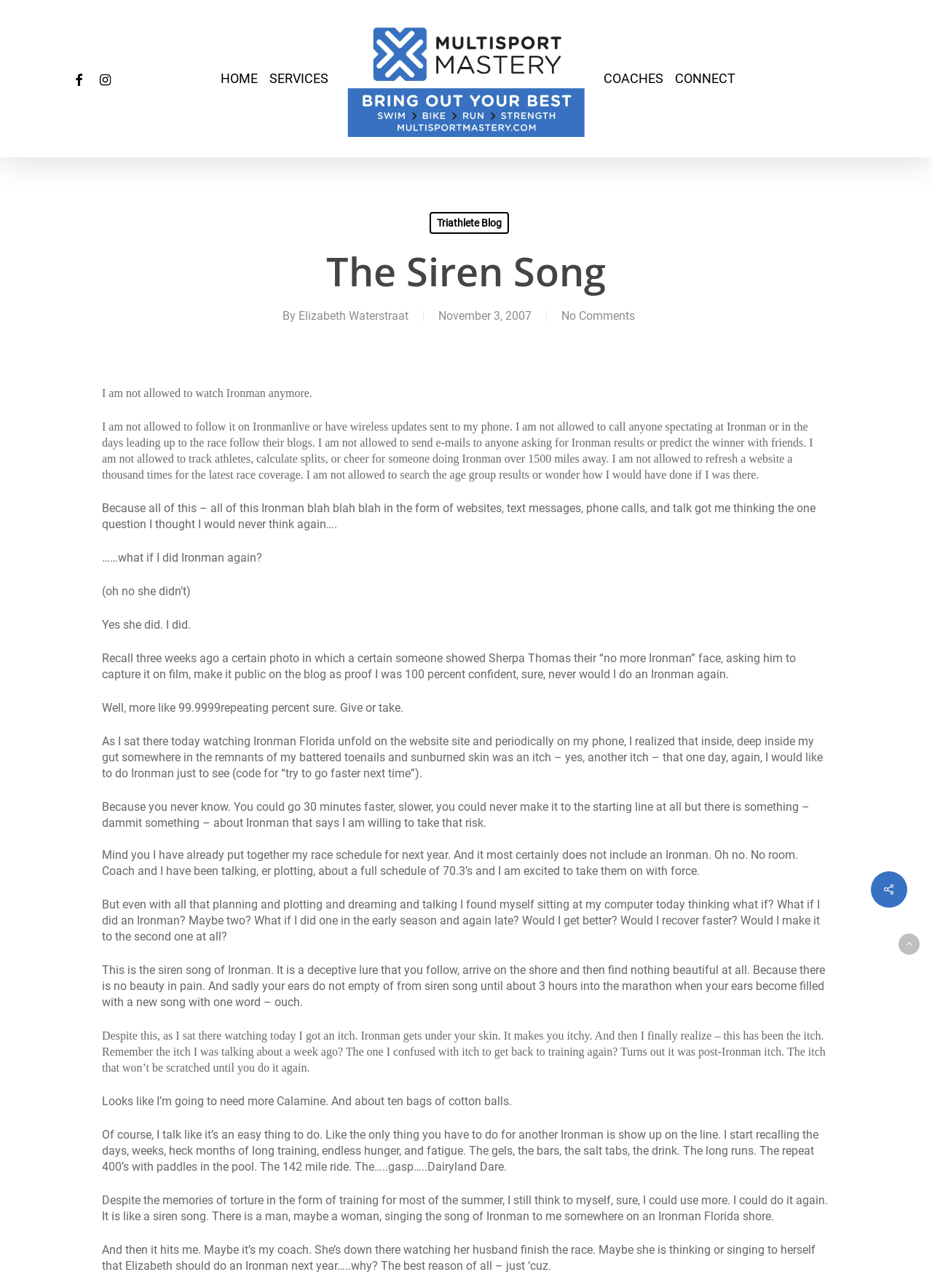Analyze the image and answer the question with as much detail as possible: 
Who is the author of the blog post?

The author of the blog post can be found by looking at the link element with the text 'Elizabeth Waterstraat' which is located below the heading element.